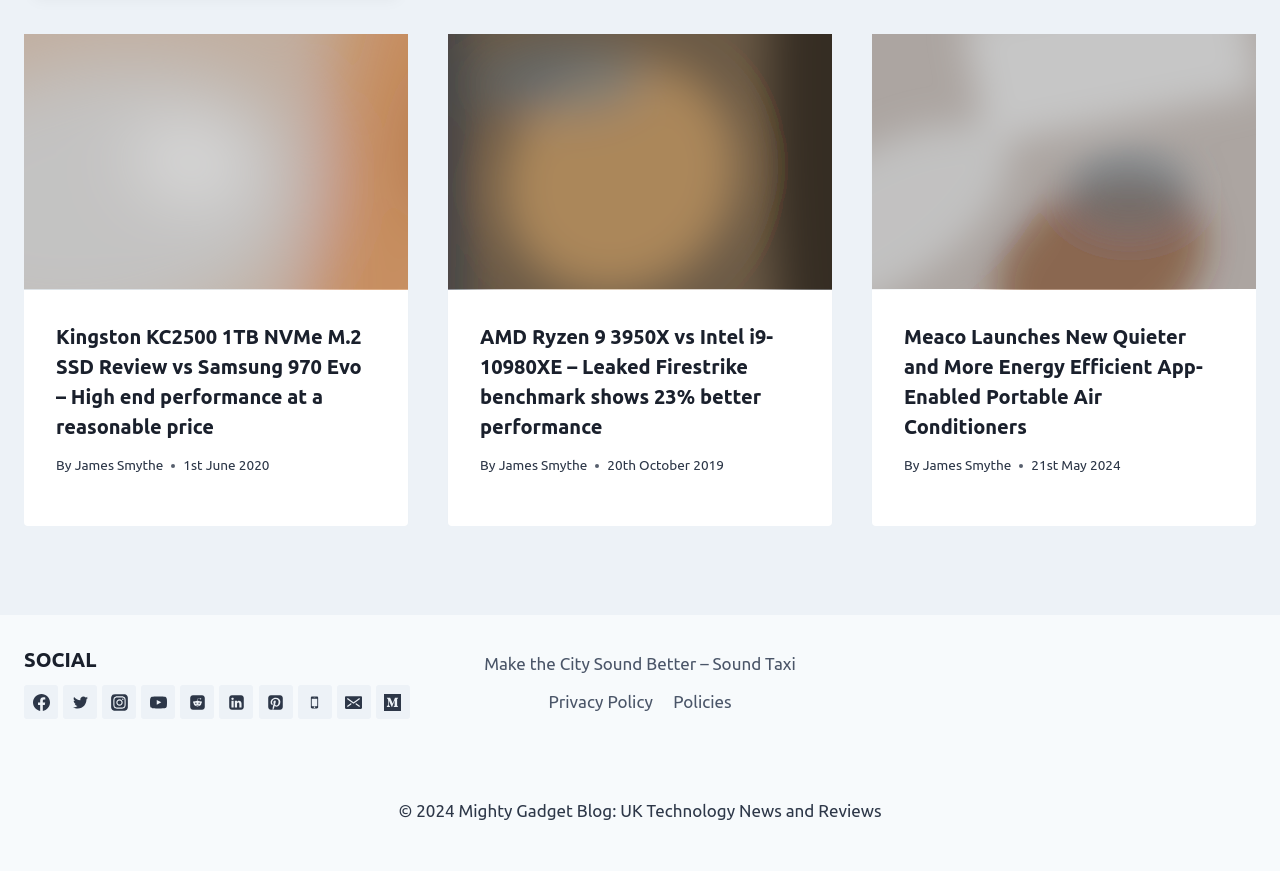Please predict the bounding box coordinates of the element's region where a click is necessary to complete the following instruction: "Click on the Kingston KC2500 1TB NVMe M.2 SSD Review article". The coordinates should be represented by four float numbers between 0 and 1, i.e., [left, top, right, bottom].

[0.019, 0.039, 0.319, 0.332]